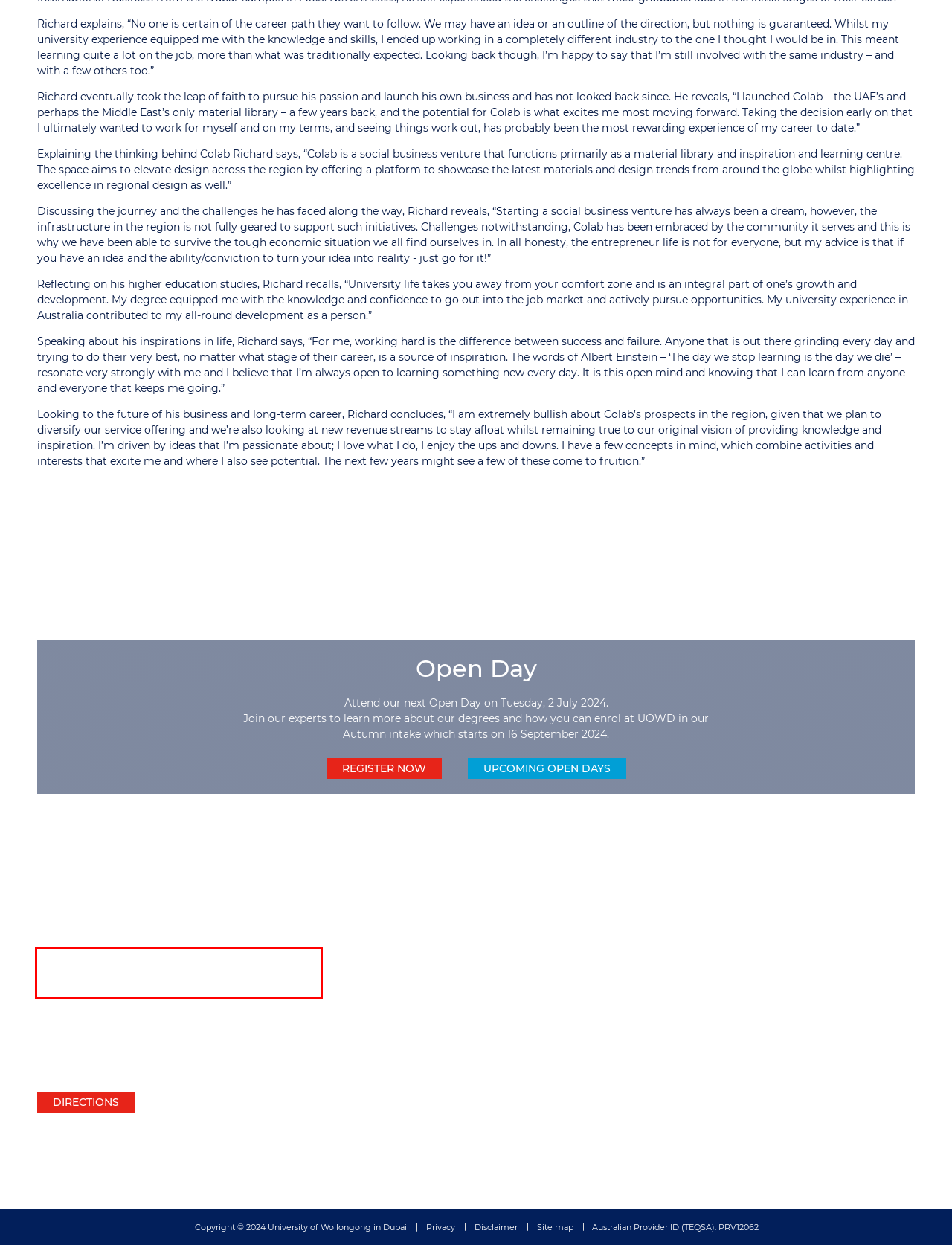Within the provided webpage screenshot, find the red rectangle bounding box and perform OCR to obtain the text content.

Established in 1993, University of Wollongong in Dubai (UOWD) is the first international Australian university in the UAE, and is now part of a global brand that has campuses in Australia, Hong Kong and Malaysia.